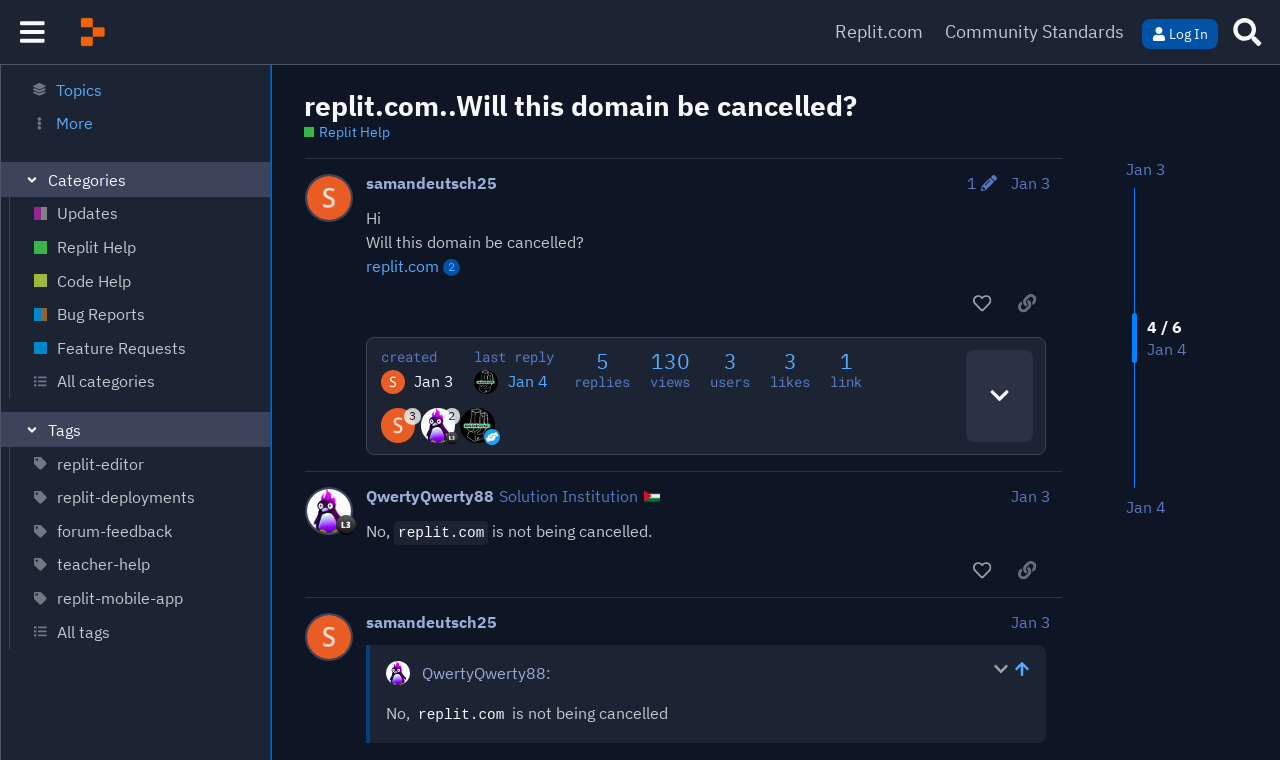Please determine the bounding box coordinates of the element's region to click in order to carry out the following instruction: "Search for topics". The coordinates should be four float numbers between 0 and 1, i.e., [left, top, right, bottom].

[0.958, 0.014, 0.992, 0.071]